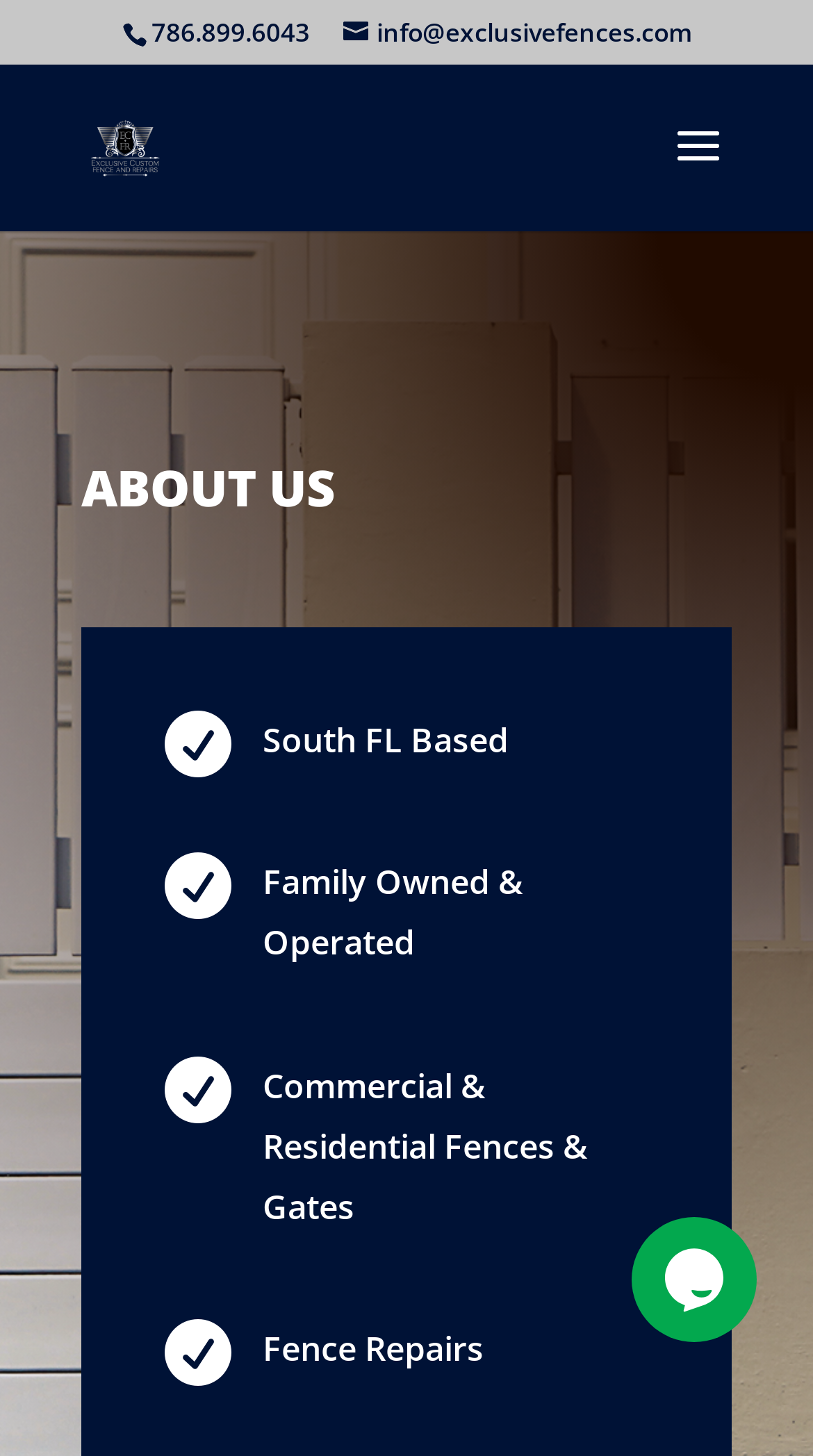What is the company's email address?
Give a thorough and detailed response to the question.

I found the email address by looking at the link element with the text 'info@exclusivefences.com' located at the top of the webpage.